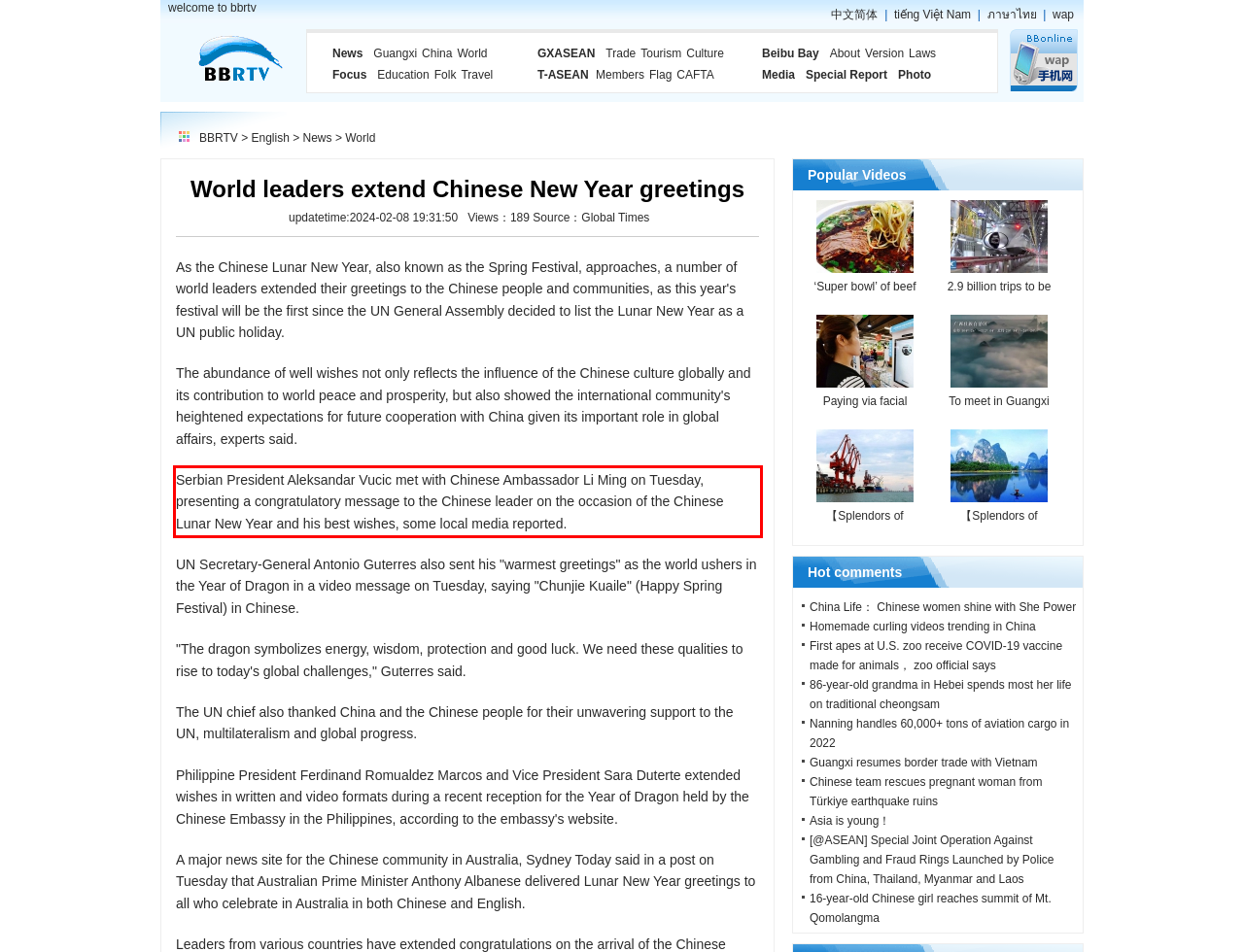Please extract the text content within the red bounding box on the webpage screenshot using OCR.

Serbian President Aleksandar Vucic met with Chinese Ambassador Li Ming on Tuesday, presenting a congratulatory message to the Chinese leader on the occasion of the Chinese Lunar New Year and his best wishes, some local media reported.